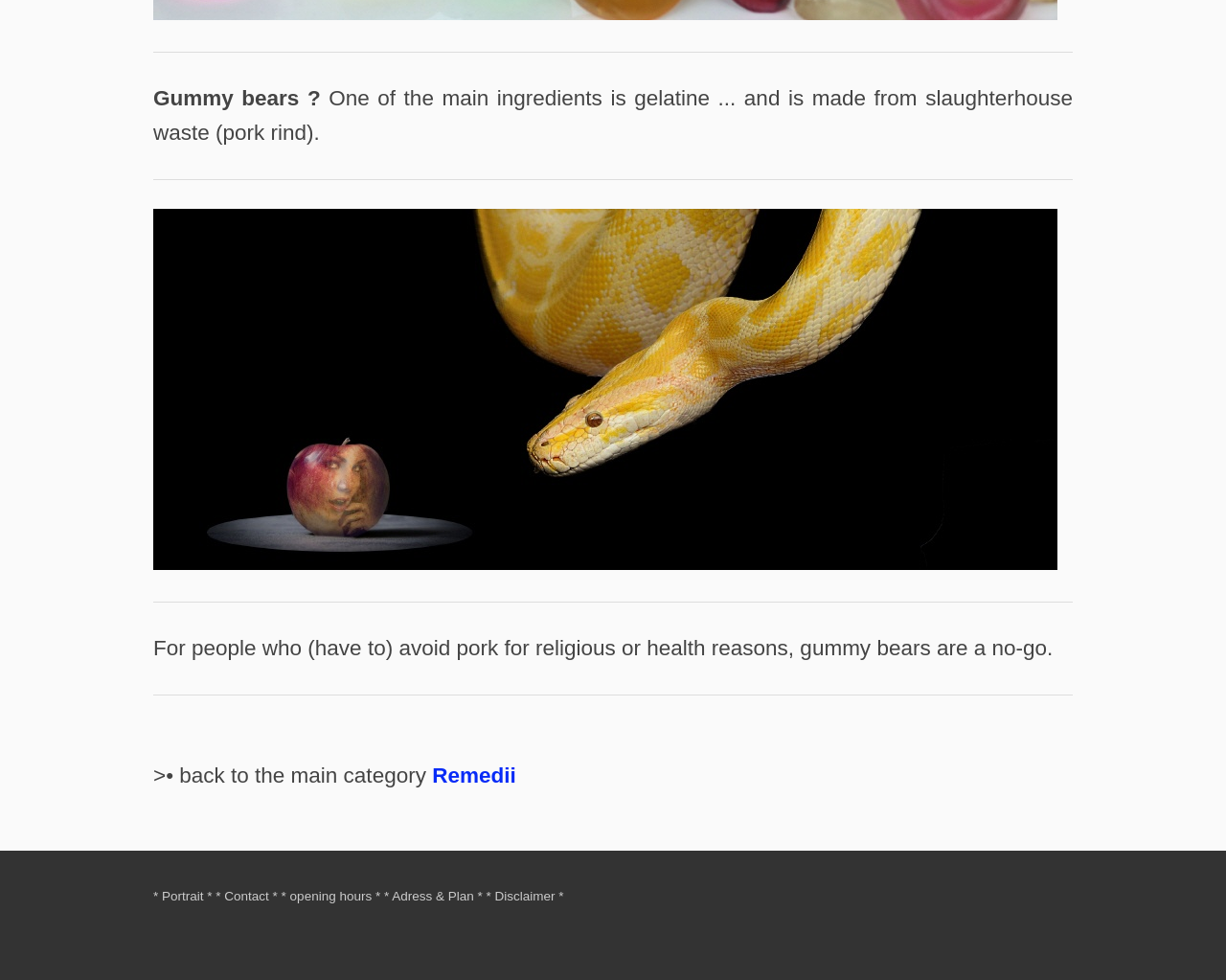Please respond to the question using a single word or phrase:
What is one of the main ingredients of gummy bears?

Gelatine